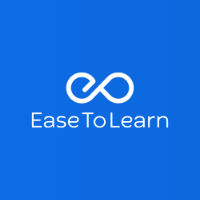What is the shape intertwined with the letter 'E'? Refer to the image and provide a one-word or short phrase answer.

Infinity symbol